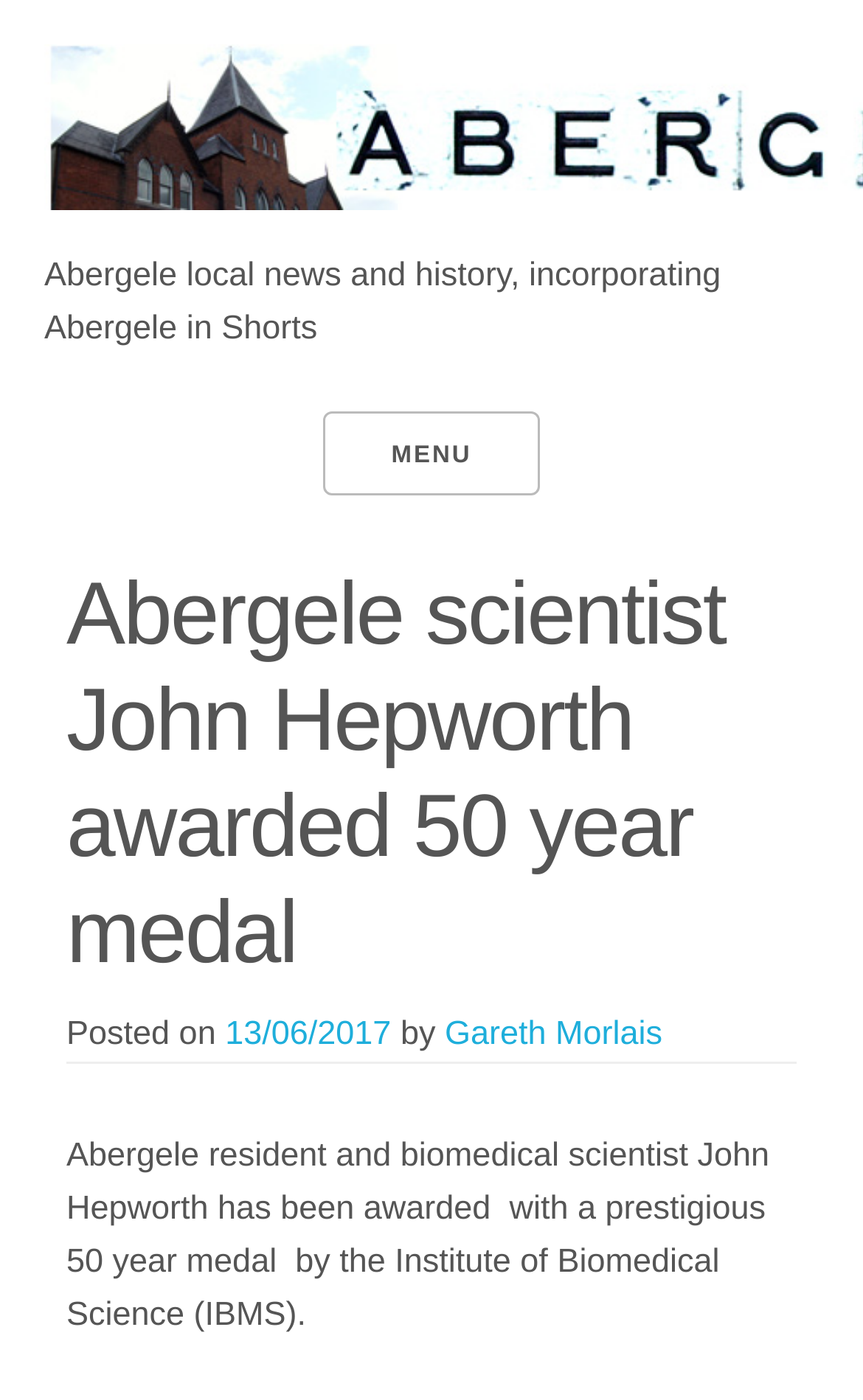Give a detailed explanation of the elements present on the webpage.

The webpage is about Abergele local news and history, with a focus on a specific article. At the top, there is a static text element displaying the title "Abergele local news and history, incorporating Abergele in Shorts". Below this, a button labeled "MENU" is positioned, which is not expanded. 

To the right of the "MENU" button, a header section is located, containing the main article's title "Abergele scientist John Hepworth awarded 50 year medal" in a heading element. Below the title, there is a static text element showing the posting date, followed by a link to the date "13/06/2017". Next to the date, a static text element displays the word "by", and then a link to the author's name "Gareth Morlais" is positioned.

The main article's content is presented in a static text element, which summarizes the story: Abergele resident and biomedical scientist John Hepworth has been awarded a prestigious 50-year medal by the Institute of Biomedical Science (IBMS). This text element is located below the header section, taking up a significant portion of the webpage.